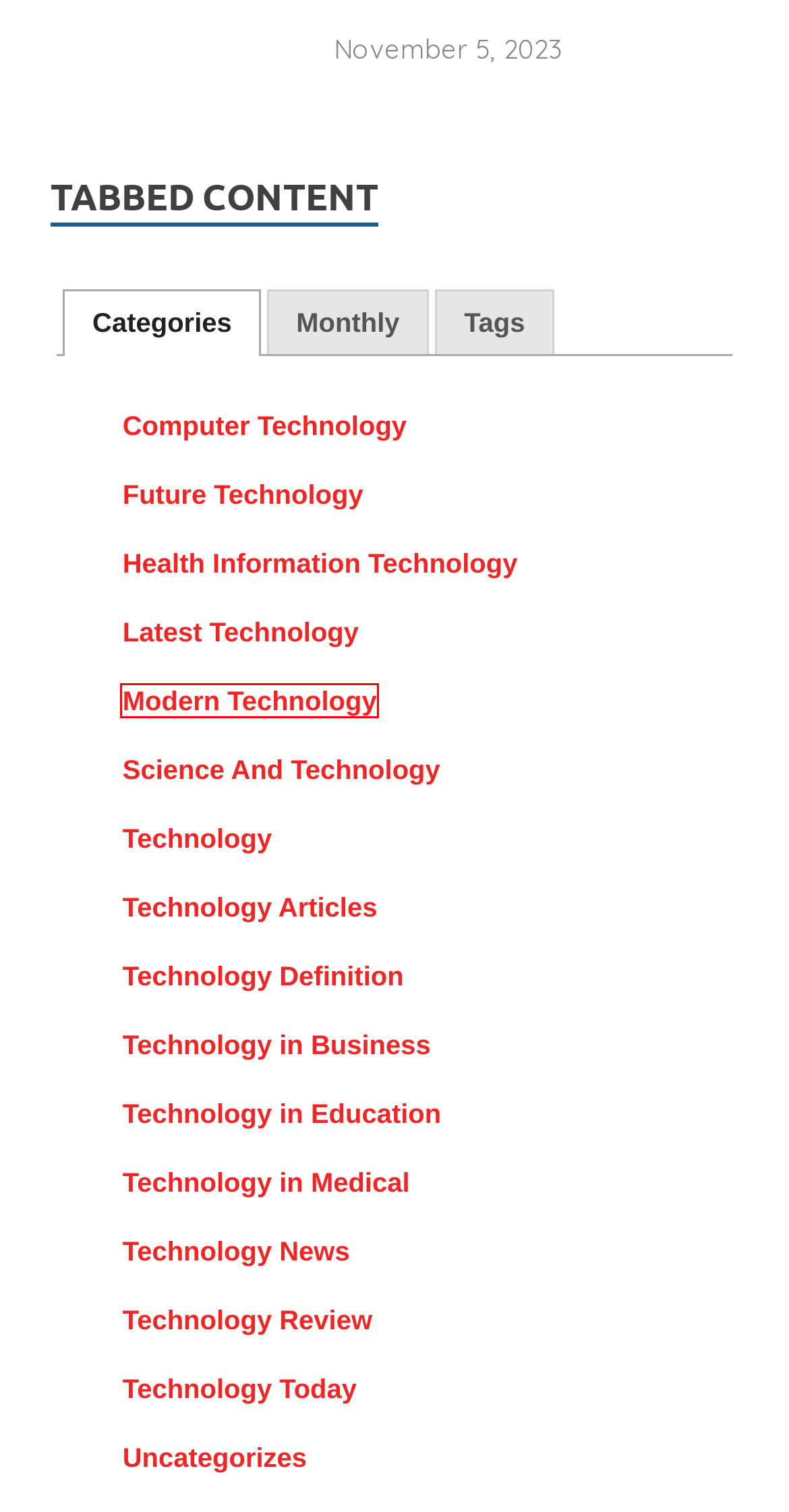Observe the webpage screenshot and focus on the red bounding box surrounding a UI element. Choose the most appropriate webpage description that corresponds to the new webpage after clicking the element in the bounding box. Here are the candidates:
A. Technology Review | RSB-Tech
B. Technology Articles | RSB-Tech
C. Uncategorizes | RSB-Tech
D. Future Technology | RSB-Tech
E. Technology in Medical | RSB-Tech
F. Technology News | RSB-Tech
G. Health Information Technology | RSB-Tech
H. Modern Technology | RSB-Tech

H